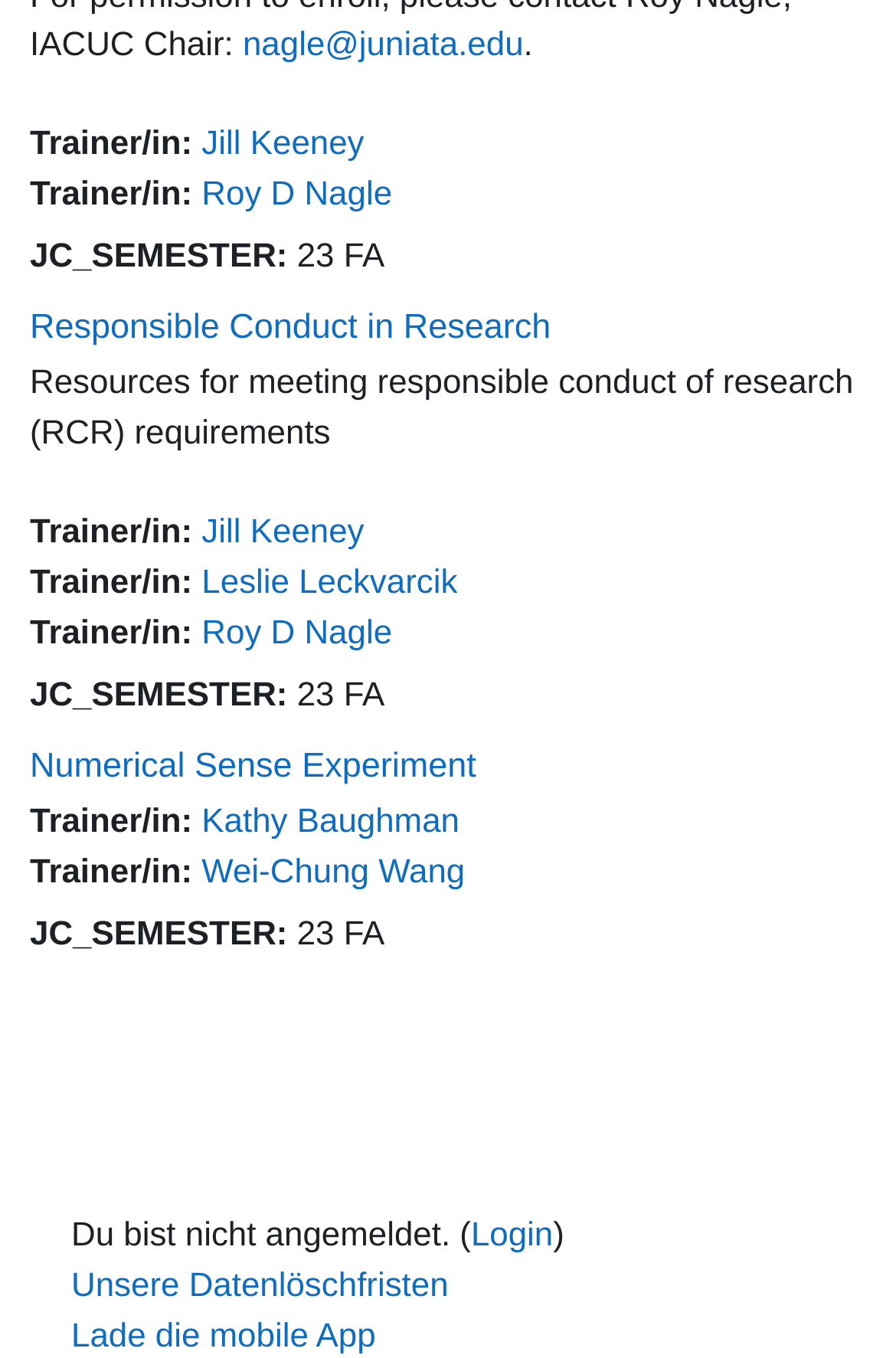What is the login status of the user?
From the screenshot, supply a one-word or short-phrase answer.

Not logged in